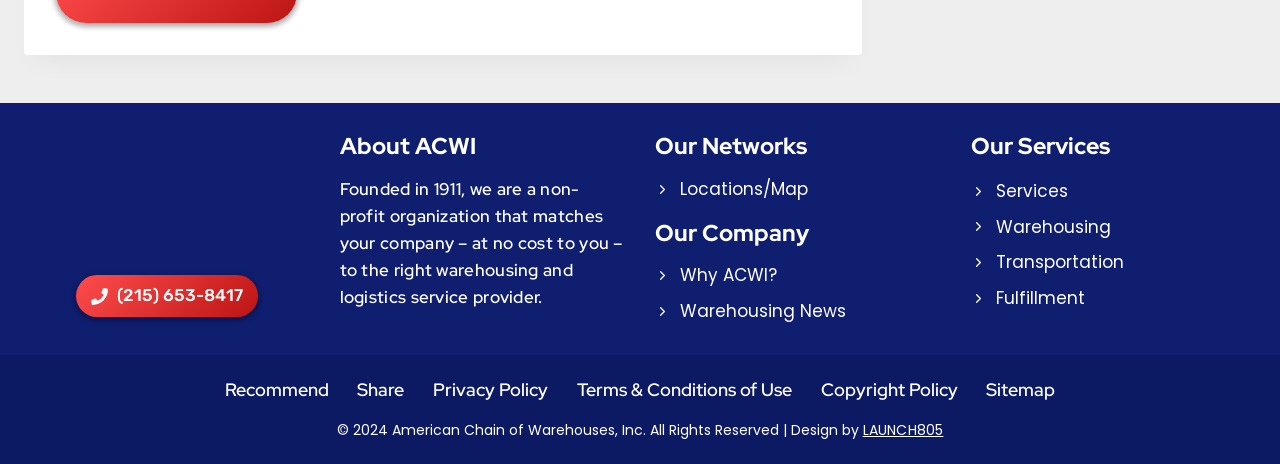Extract the bounding box coordinates of the UI element described: "Terms & Conditions of Use". Provide the coordinates in the format [left, top, right, bottom] with values ranging from 0 to 1.

[0.439, 0.809, 0.63, 0.871]